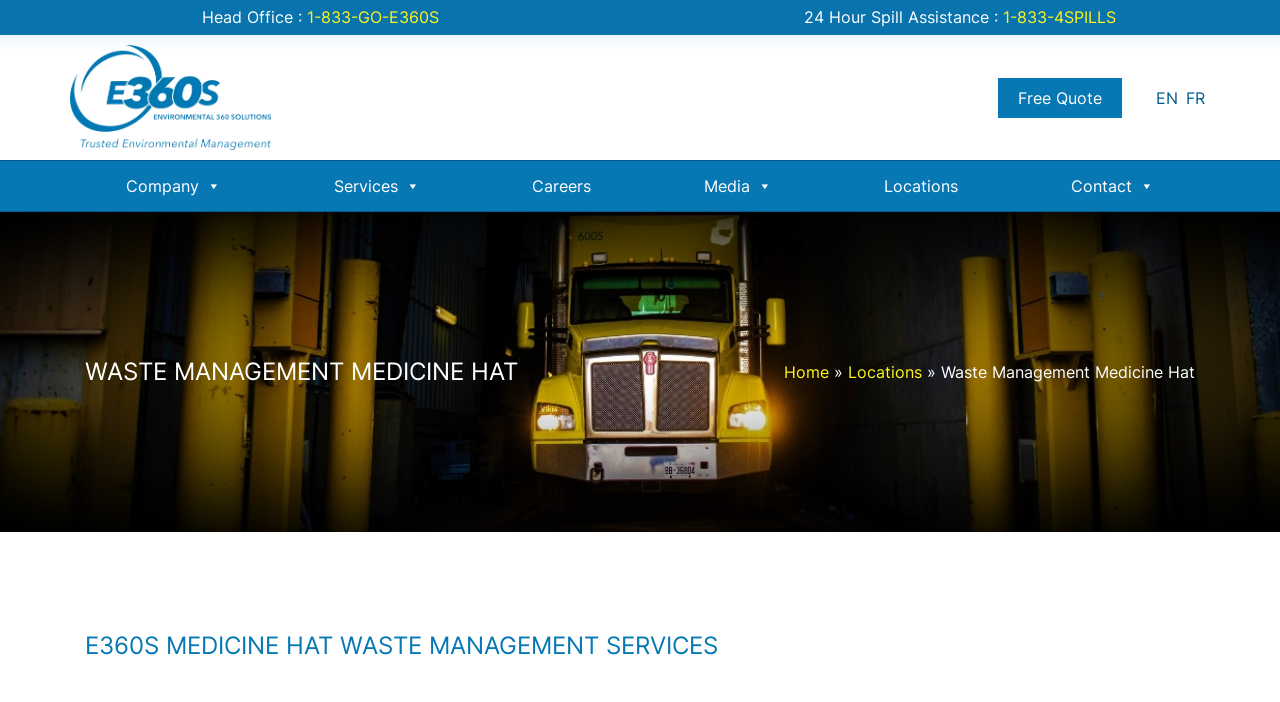What is the name of the company?
Use the image to give a comprehensive and detailed response to the question.

I found the name of the company by looking at the top-left section of the webpage, where it says 'E360S' with a logo next to it, and also by looking at the meta description of the webpage, which mentions 'E360S MEDICINE HAT WASTE MANAGEMENT SERVICES'.